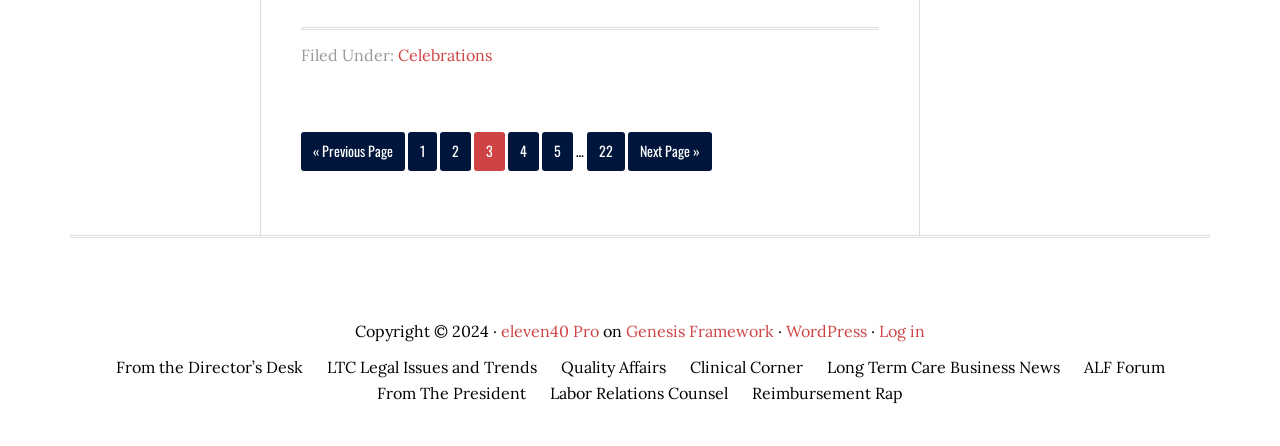Identify the bounding box coordinates of the clickable region necessary to fulfill the following instruction: "Go to Previous Page". The bounding box coordinates should be four float numbers between 0 and 1, i.e., [left, top, right, bottom].

[0.235, 0.297, 0.316, 0.383]